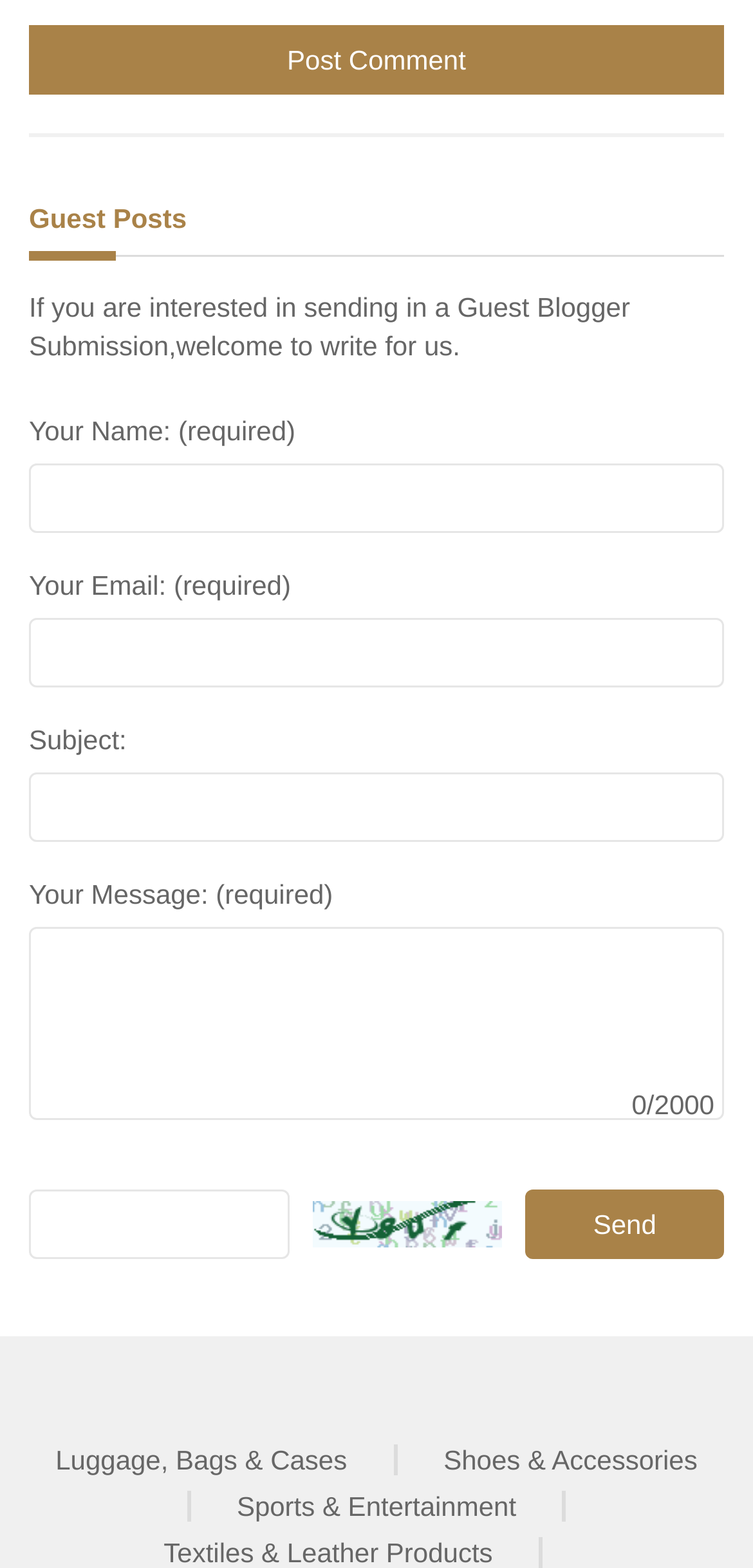Determine the bounding box coordinates for the UI element with the following description: "Shoes & Accessories". The coordinates should be four float numbers between 0 and 1, represented as [left, top, right, bottom].

[0.589, 0.916, 0.926, 0.945]